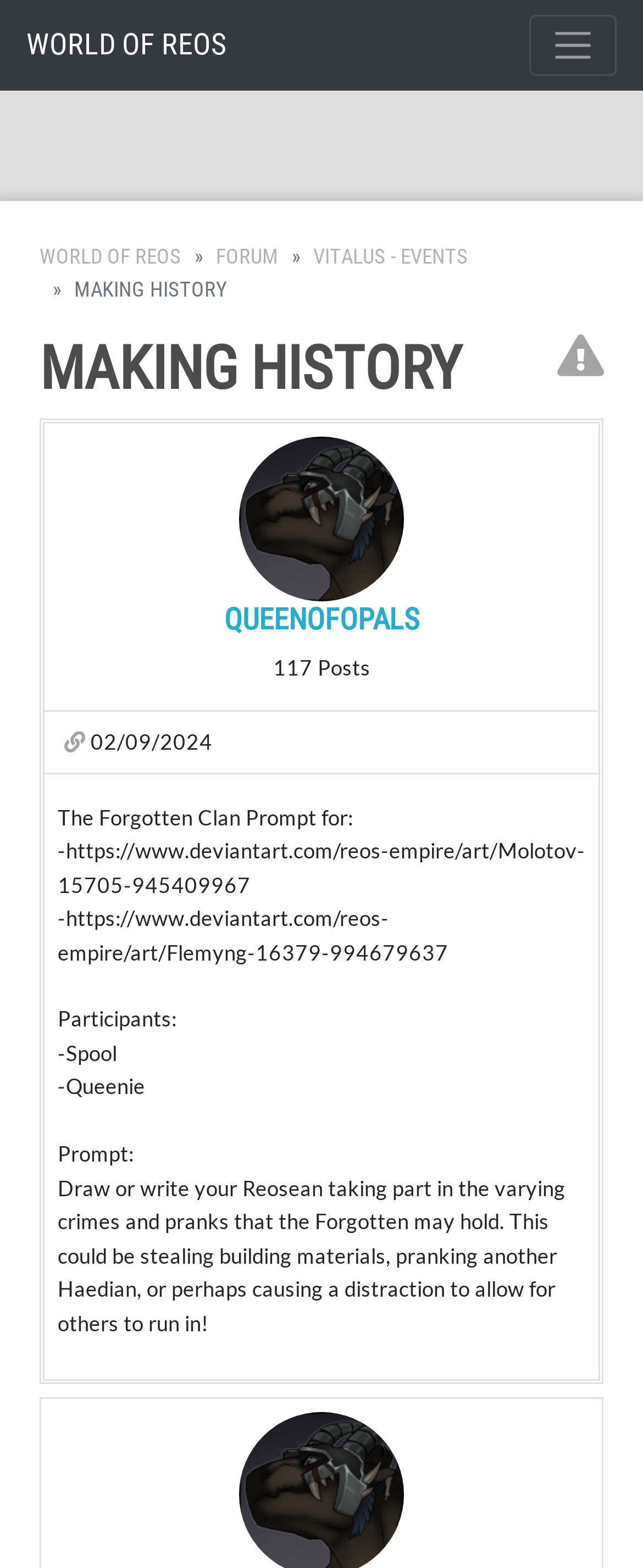Describe every aspect of the webpage in a detailed manner.

The webpage is a forum page for "World of Reos" with a focus on a specific topic, "Making History". At the top left, there is a link to "WORLD OF REOS" and a button to toggle navigation. The navigation menu contains links to "WORLD OF REOS", "FORUM", and "VITALUS - EVENTS". 

Below the navigation menu, there is a heading "MAKING HISTORY" with a link to the same title. To the right of the heading, there is an image of "QueenOfOpals Avatar". Below the image, there is a heading "QUEENOFOPALS" with a link to the same title, followed by a text "117 Posts". 

On the left side of the page, there are several static text elements, including a calendar icon, a date "02/09/2024", and a series of texts describing a prompt for a creative activity. The prompt is titled "The Forgotten Clan" and provides instructions to draw or write about a character taking part in various crimes and pranks. The text also lists participants, including "Spool" and "Queenie".